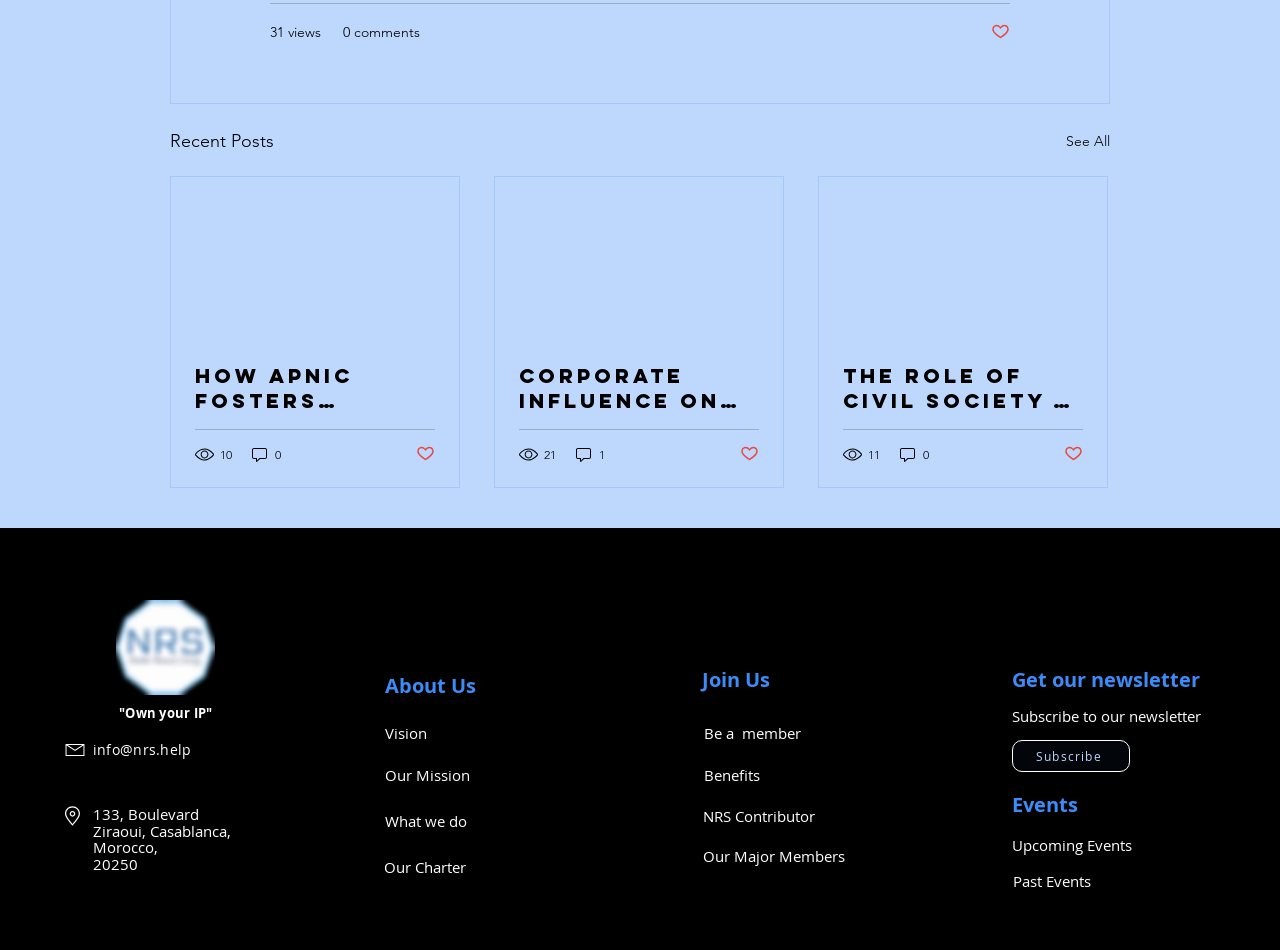Locate the bounding box coordinates of the element that should be clicked to execute the following instruction: "View recent posts".

[0.133, 0.134, 0.214, 0.164]